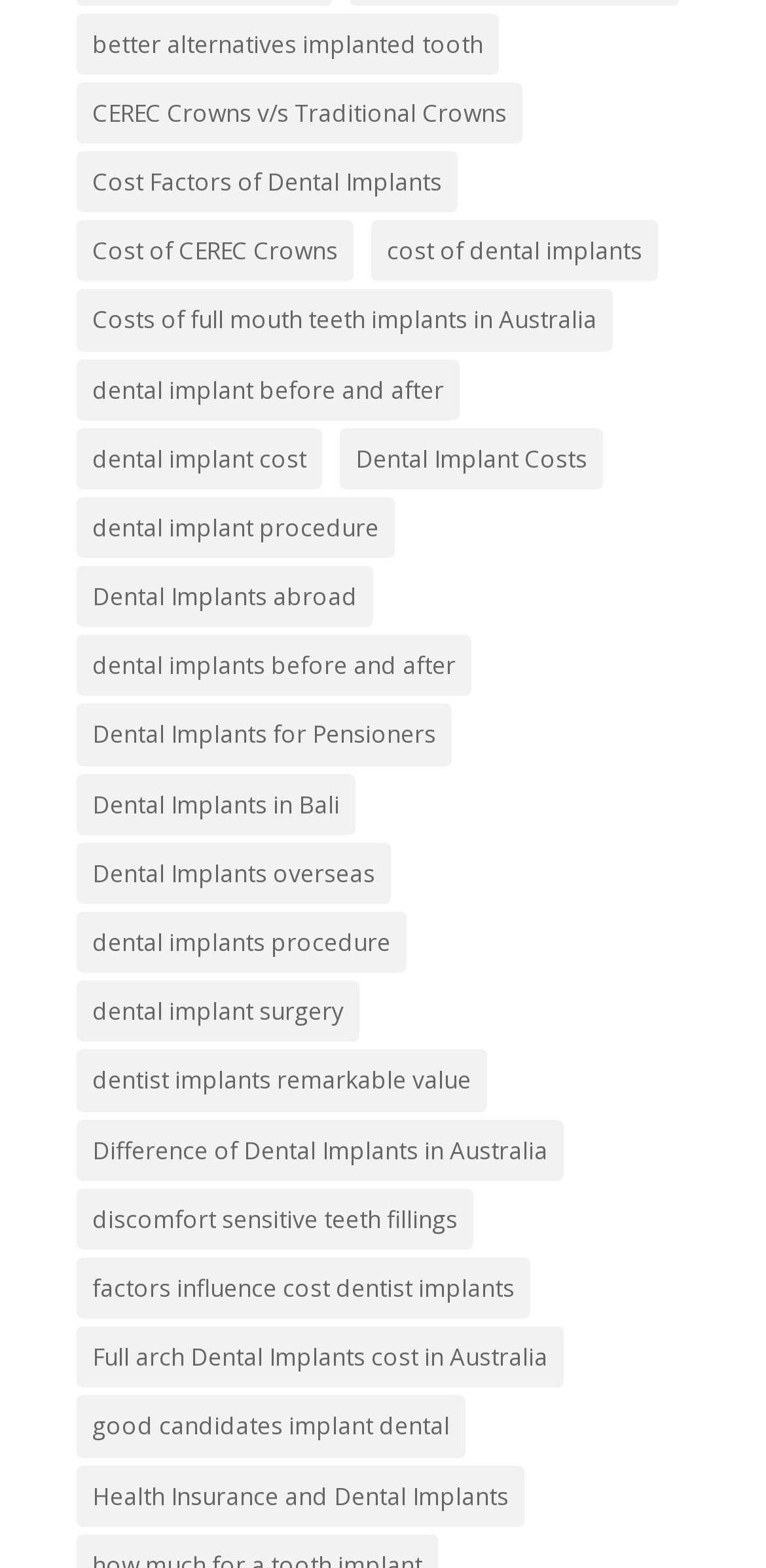Refer to the screenshot and give an in-depth answer to this question: What is the main topic of this webpage?

Based on the numerous links on the webpage, it appears that the main topic is dental implants, with various subtopics such as costs, procedures, and comparisons.